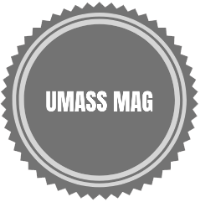What color is the text in the logo?
Please describe in detail the information shown in the image to answer the question.

The caption states that the bold text centrally displays 'UMASS MAG' in white, making it easily recognizable. This implies that the text color is white.